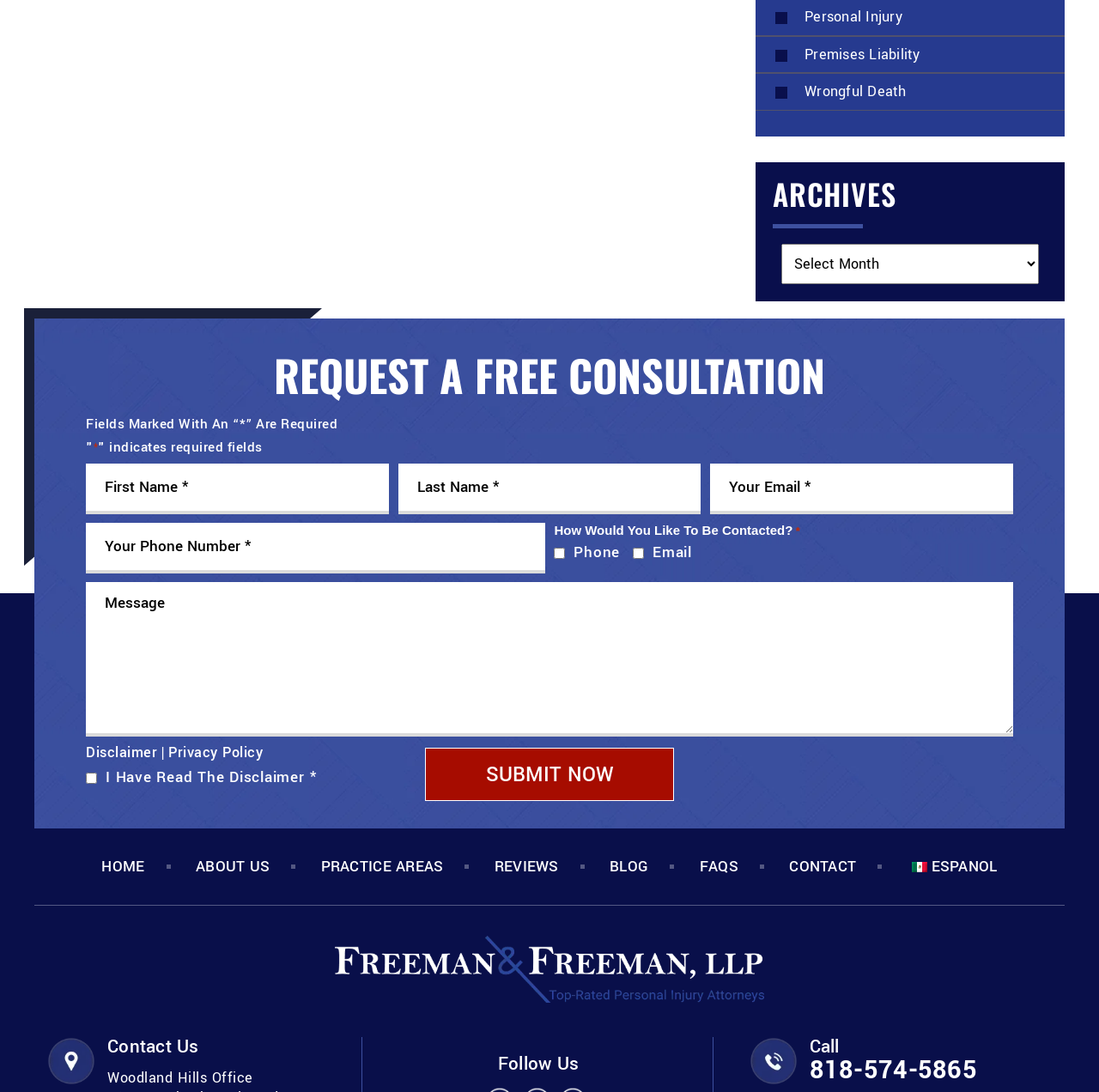Please answer the following question using a single word or phrase: How many ways can users be contacted?

Two